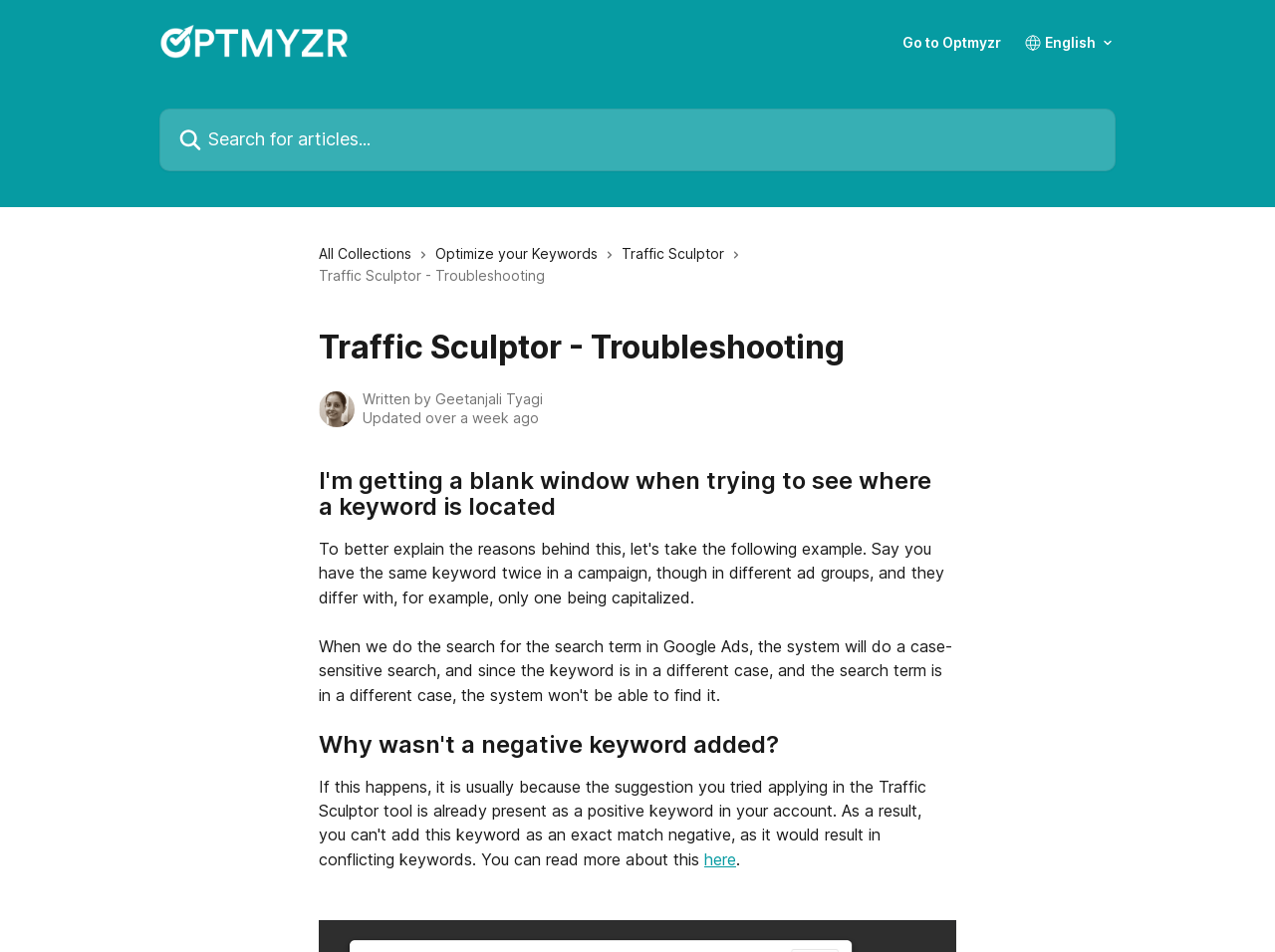Can you show the bounding box coordinates of the region to click on to complete the task described in the instruction: "Read article about I'm getting a blank window when trying to see where a keyword is located"?

[0.25, 0.491, 0.75, 0.546]